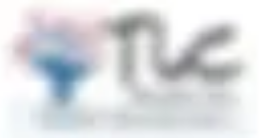What is the mission of TLC Hospice Care?
Based on the image, provide a one-word or brief-phrase response.

To extend exceptional hospice care